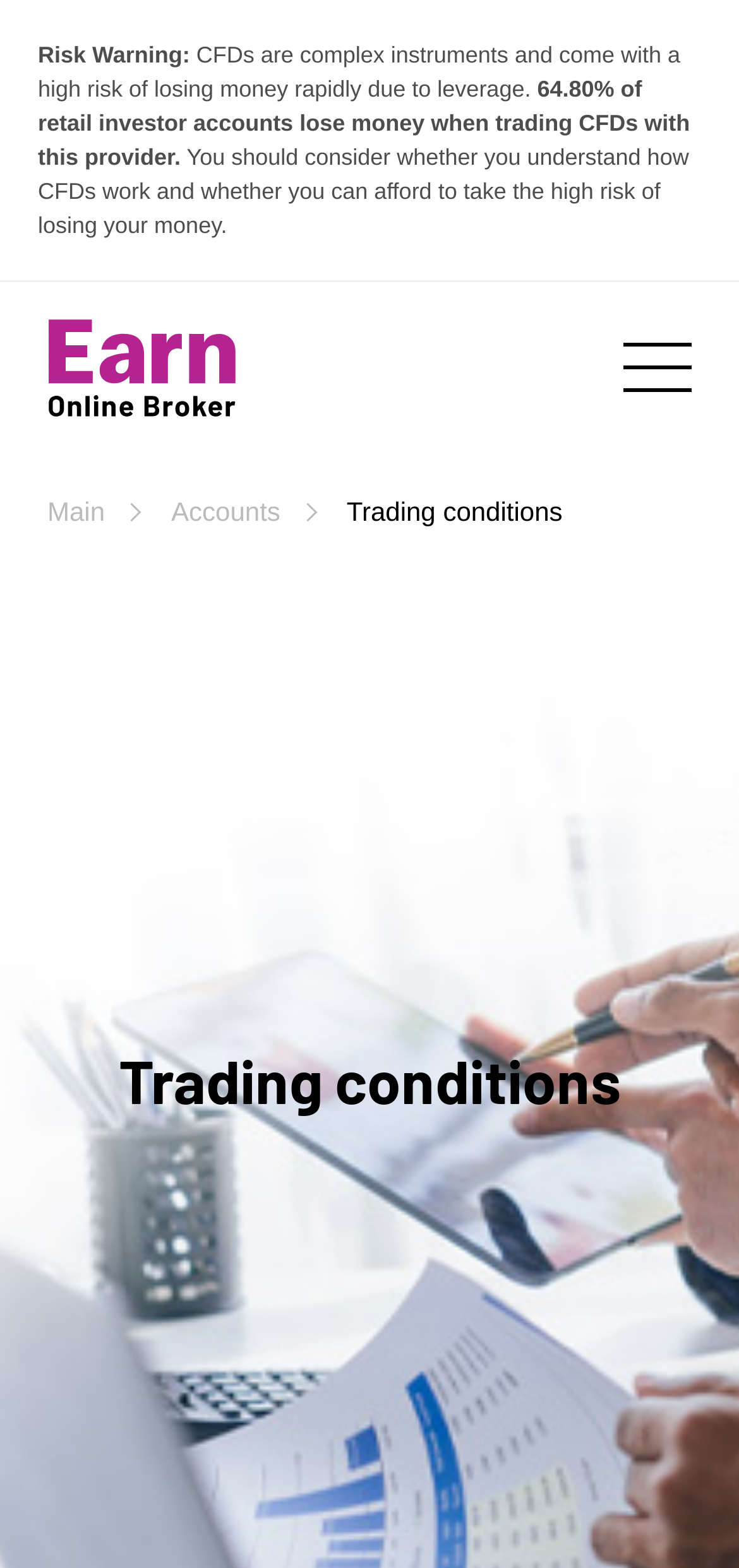What is the purpose of the website?
Please answer the question as detailed as possible based on the image.

Although not explicitly stated on the webpage, based on the meta description and the content of the webpage, it can be inferred that the website is dedicated to upholding the strictest adherence to regulatory standards, including MiFID II, ESMA, FATCA, and CRS.